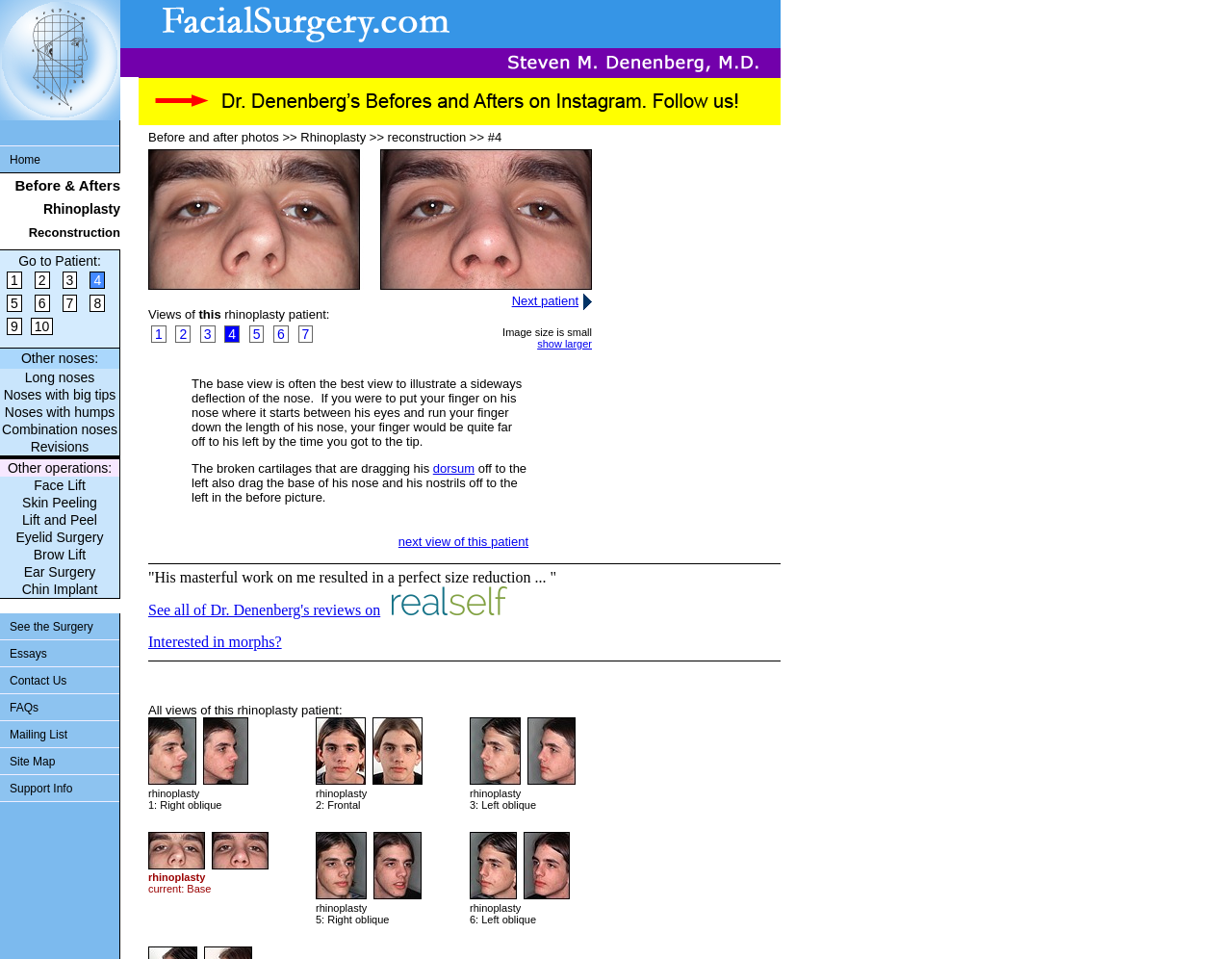Find and provide the bounding box coordinates for the UI element described with: "See the Surgery".

[0.0, 0.64, 0.098, 0.667]